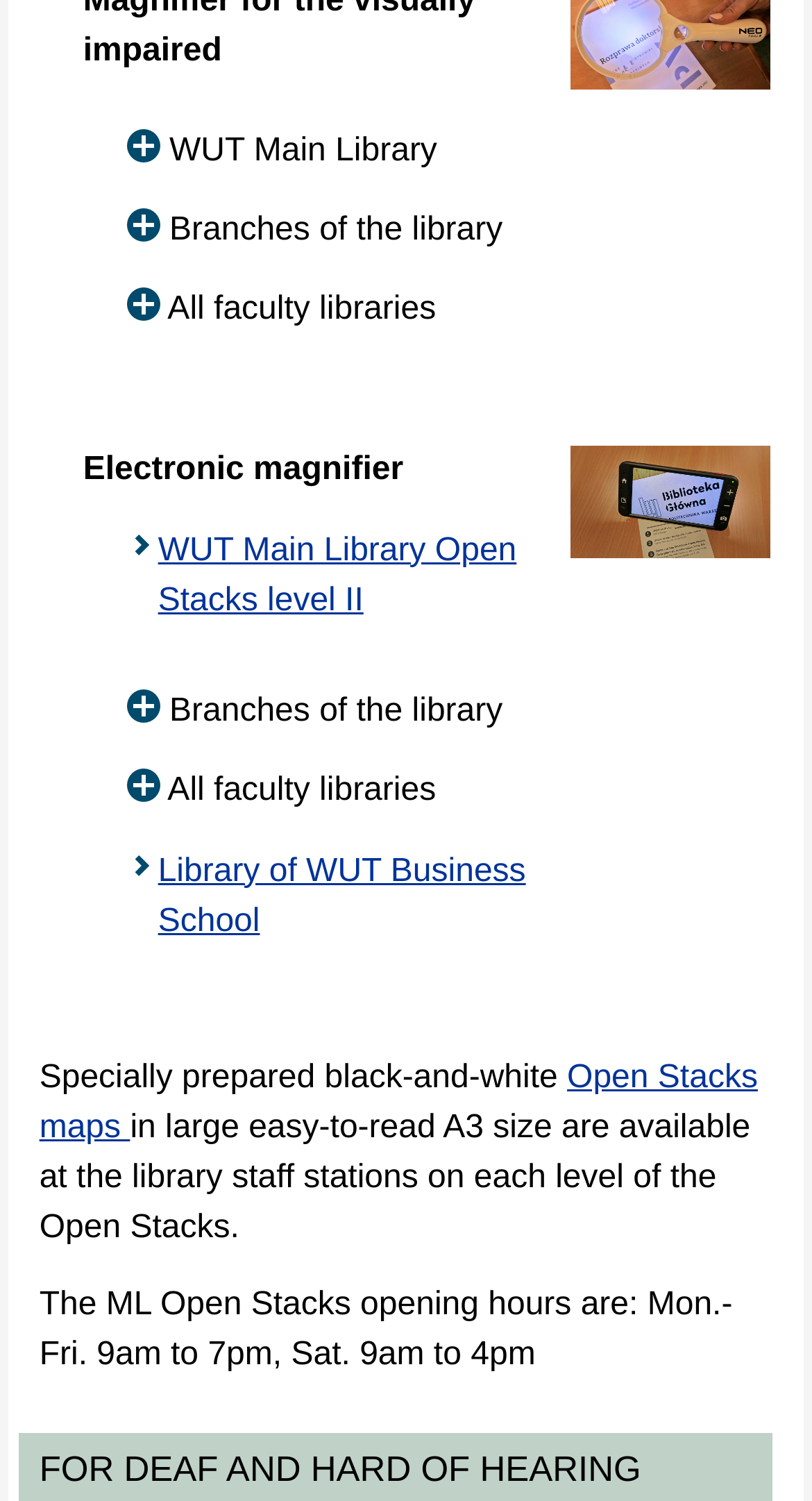Determine the coordinates of the bounding box that should be clicked to complete the instruction: "Expand WUT Main Library". The coordinates should be represented by four float numbers between 0 and 1: [left, top, right, bottom].

[0.156, 0.069, 0.648, 0.117]